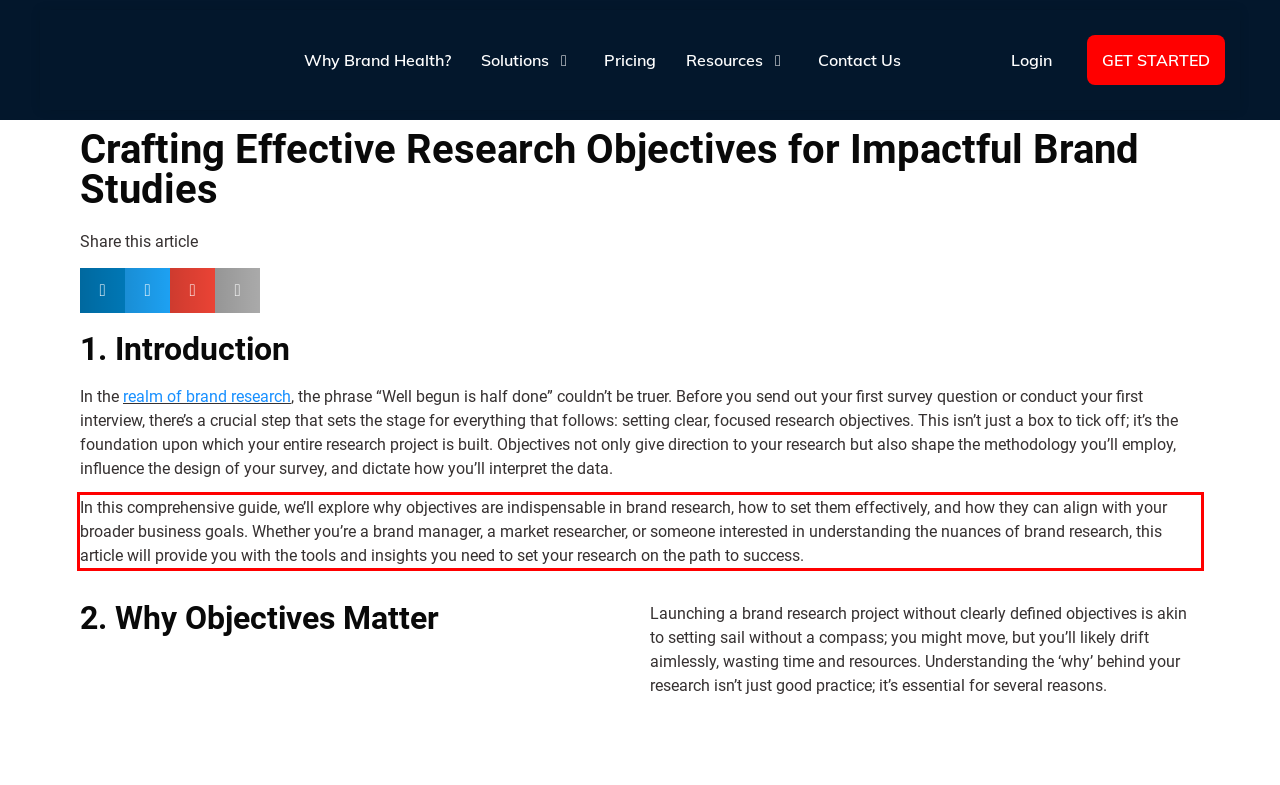In the screenshot of the webpage, find the red bounding box and perform OCR to obtain the text content restricted within this red bounding box.

In this comprehensive guide, we’ll explore why objectives are indispensable in brand research, how to set them effectively, and how they can align with your broader business goals. Whether you’re a brand manager, a market researcher, or someone interested in understanding the nuances of brand research, this article will provide you with the tools and insights you need to set your research on the path to success.